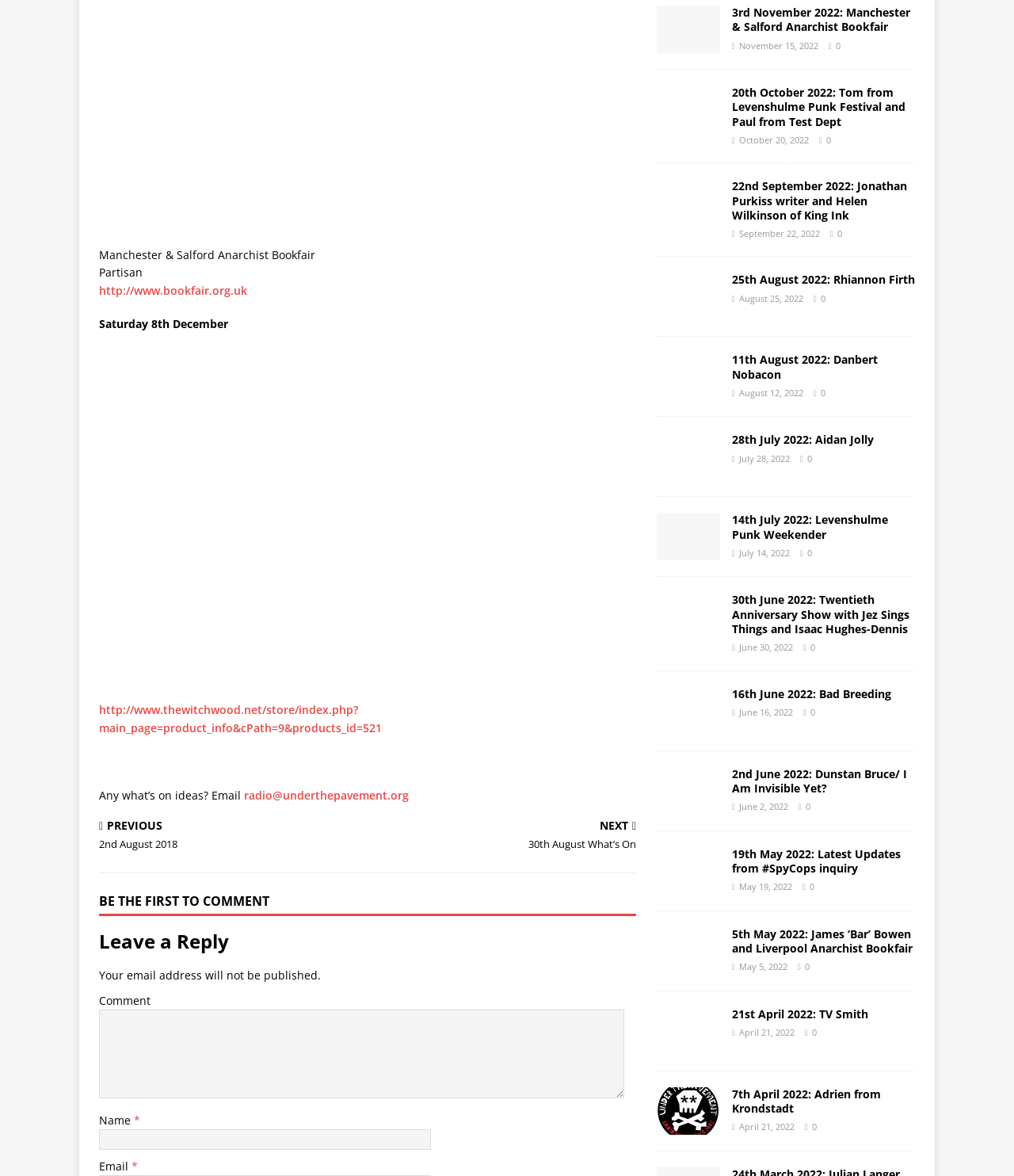Provide your answer in a single word or phrase: 
What is the purpose of the textbox with the label 'Email'?

To input email address